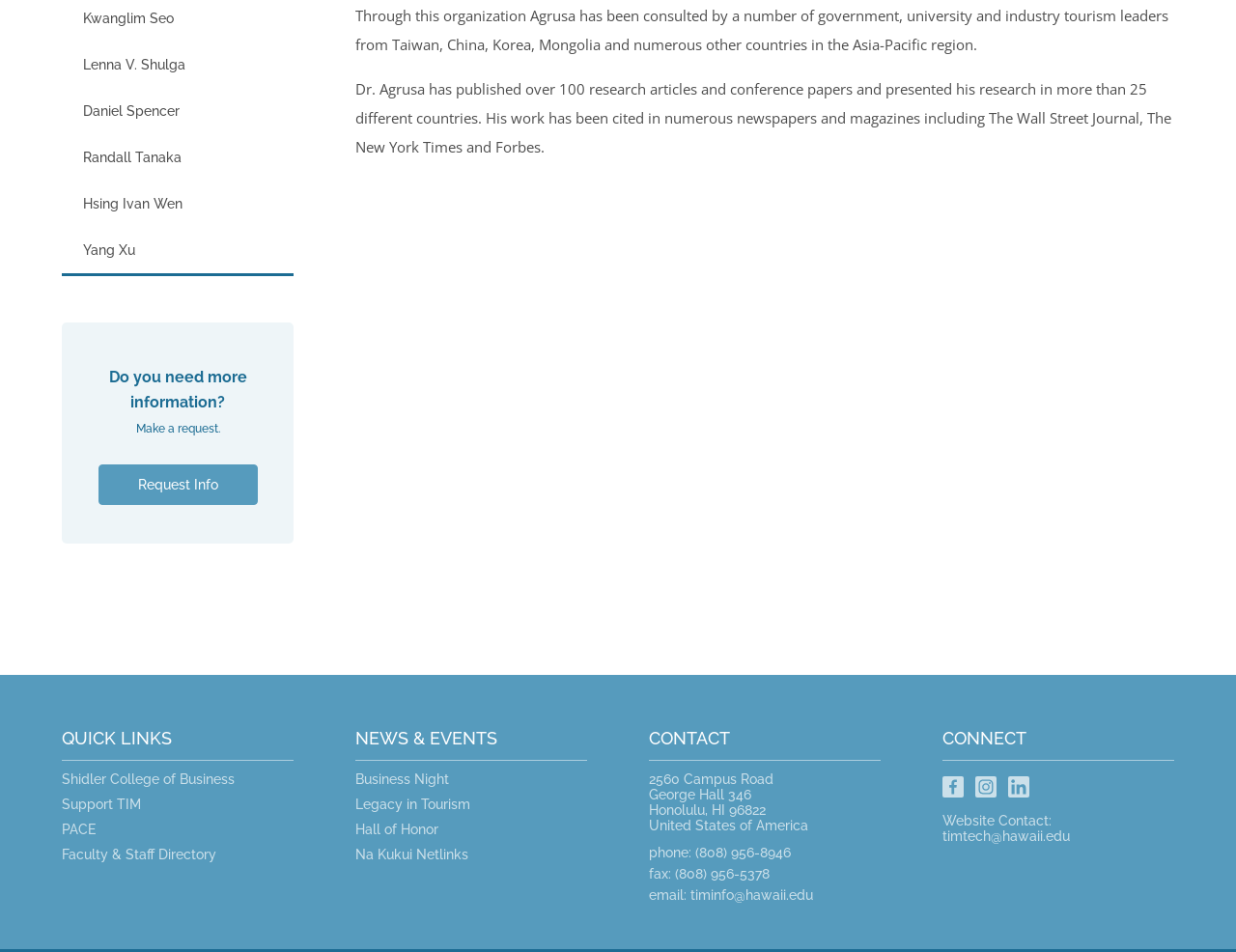What is the phone number of the TIM office?
Provide a concise answer using a single word or phrase based on the image.

(808) 956-8946